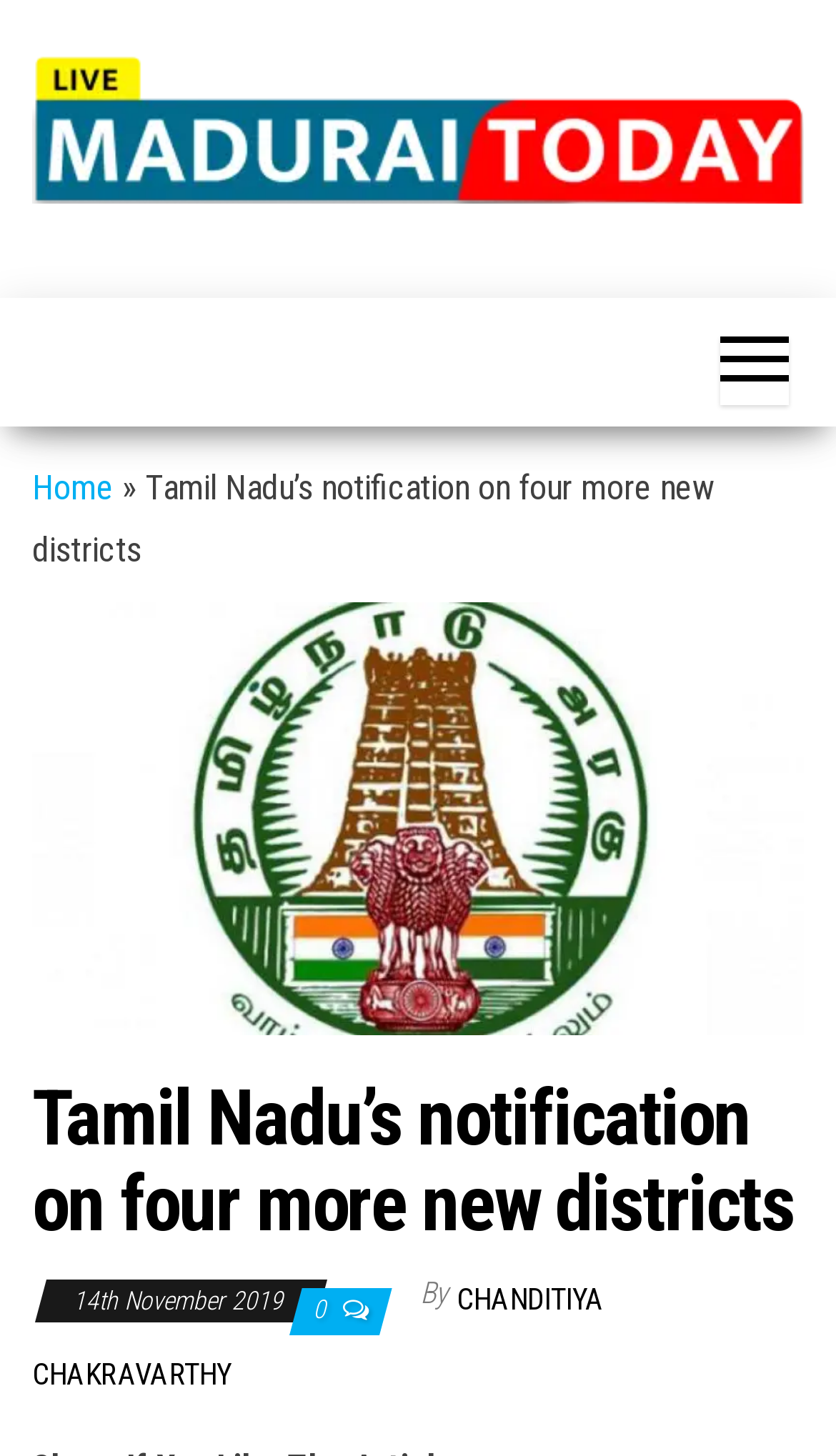Generate a thorough caption detailing the webpage content.

The webpage appears to be a news article page, specifically from a local news channel called "Madurai Today". At the top left corner, there is a logo of "Madurai Today" with a link to the homepage. Next to the logo, there is a text "Local News Channel of Madurai". 

On the top right corner, there is a button with no text, and a navigation menu with a link to the "Home" page. The navigation menu is indicated by a "»" symbol.

The main content of the webpage is an article titled "Tamil Nadu’s notification on four more new districts". The title is displayed prominently in a large font size, and there is an image related to the article below the title. The article's publication date, "14th November 2019", is displayed below the image. 

The article's author, "CHANDITIYA CHAKRAVARTHY", is credited at the bottom of the article, along with a link to their profile or other articles by the same author. There is also a link to share the article, labeled as "0", which may indicate the number of shares.